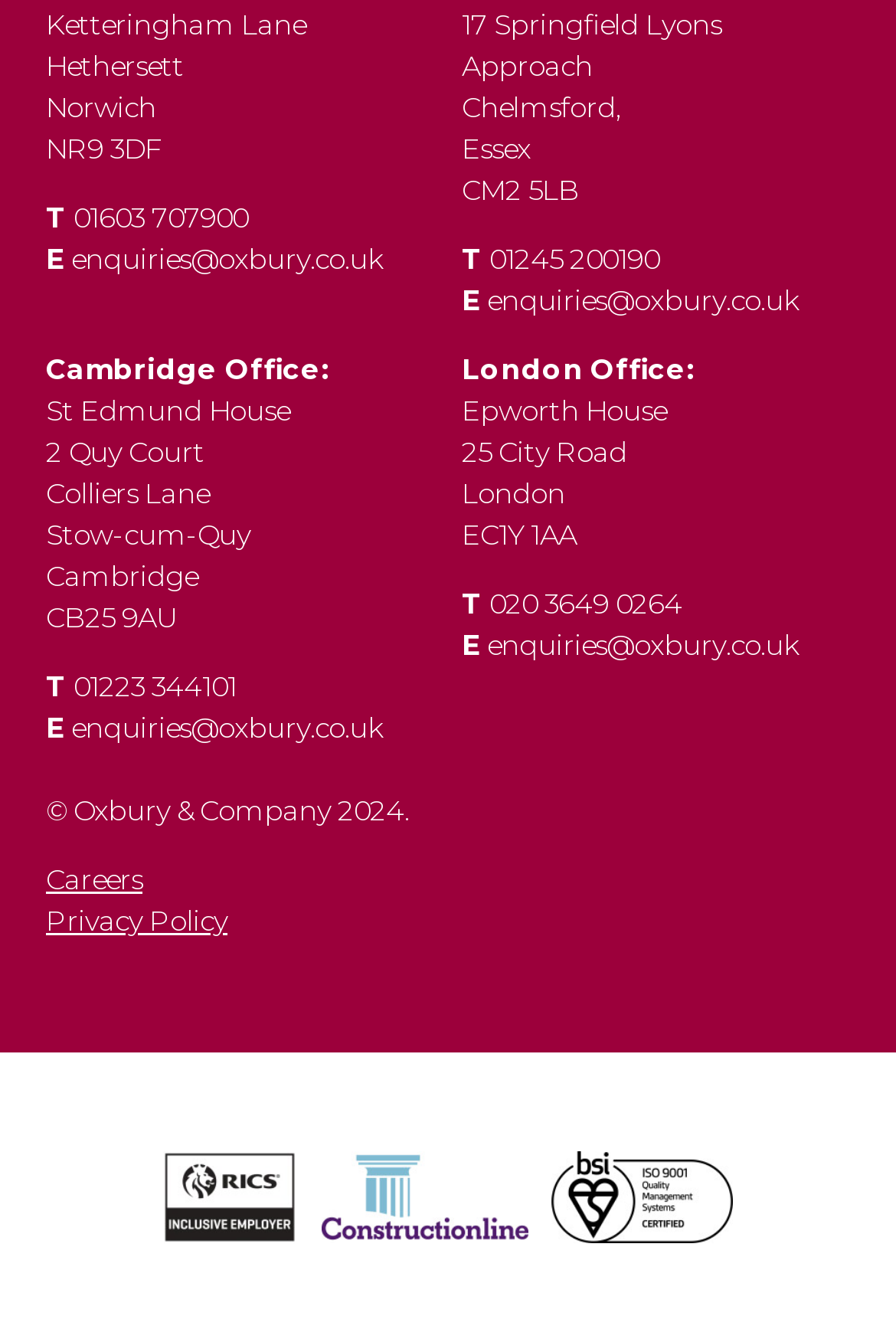Using the element description: "Careers", determine the bounding box coordinates. The coordinates should be in the format [left, top, right, bottom], with values between 0 and 1.

[0.051, 0.64, 0.456, 0.671]